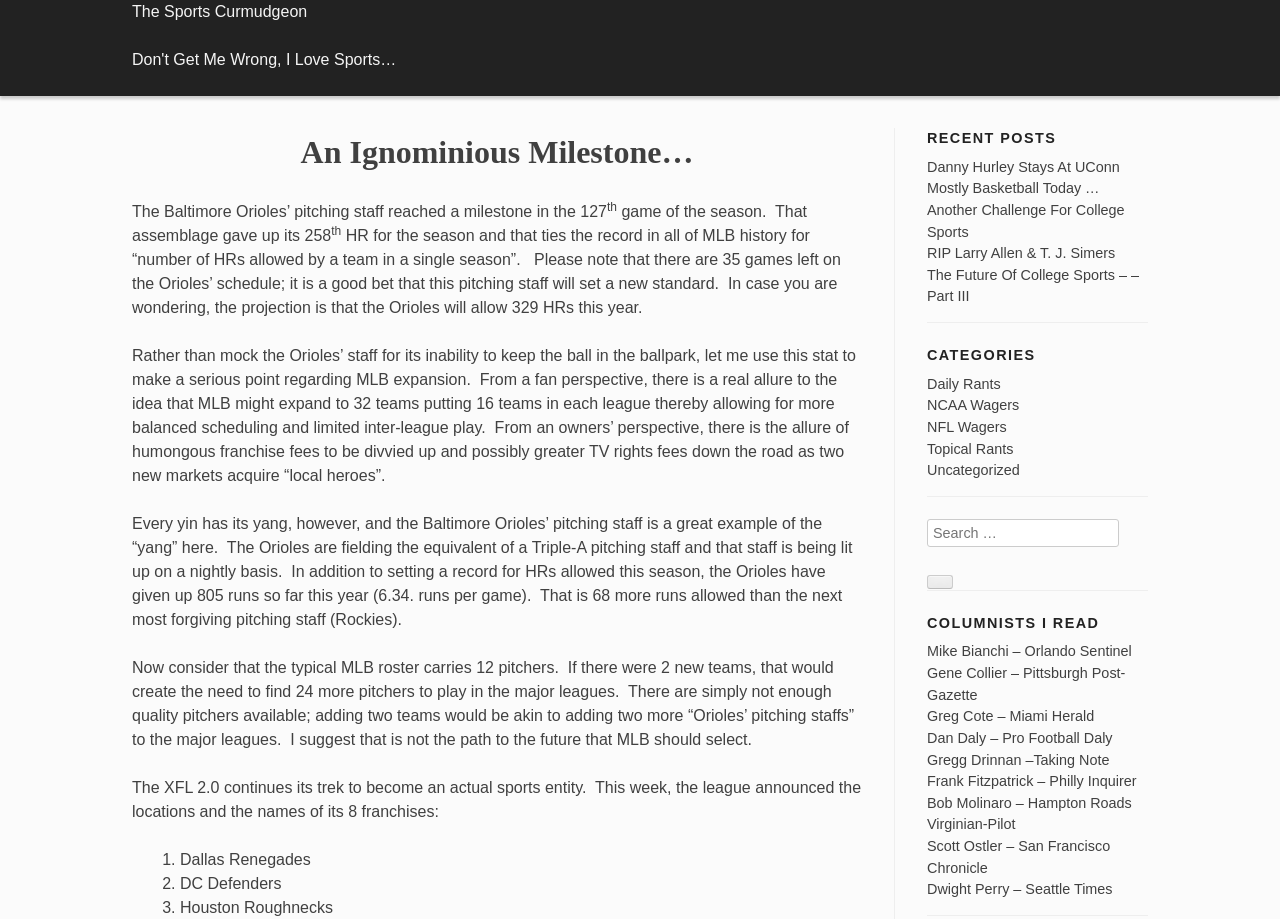Please identify the bounding box coordinates of the element that needs to be clicked to perform the following instruction: "Visit the 'COLUMNISTS I READ' page".

[0.724, 0.667, 0.897, 0.69]